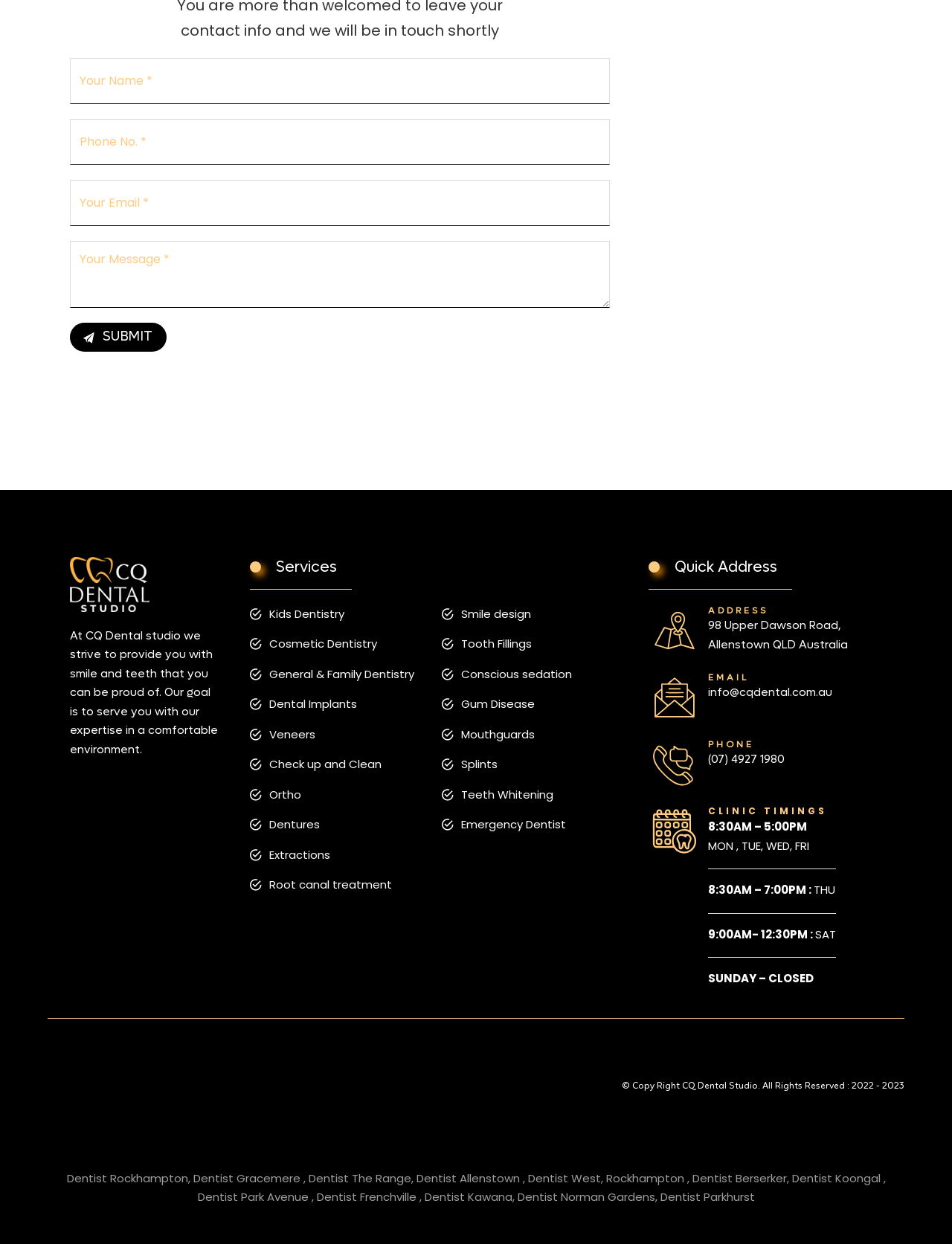Provide a one-word or brief phrase answer to the question:
What services does CQ Dental Studio offer?

Various dental services